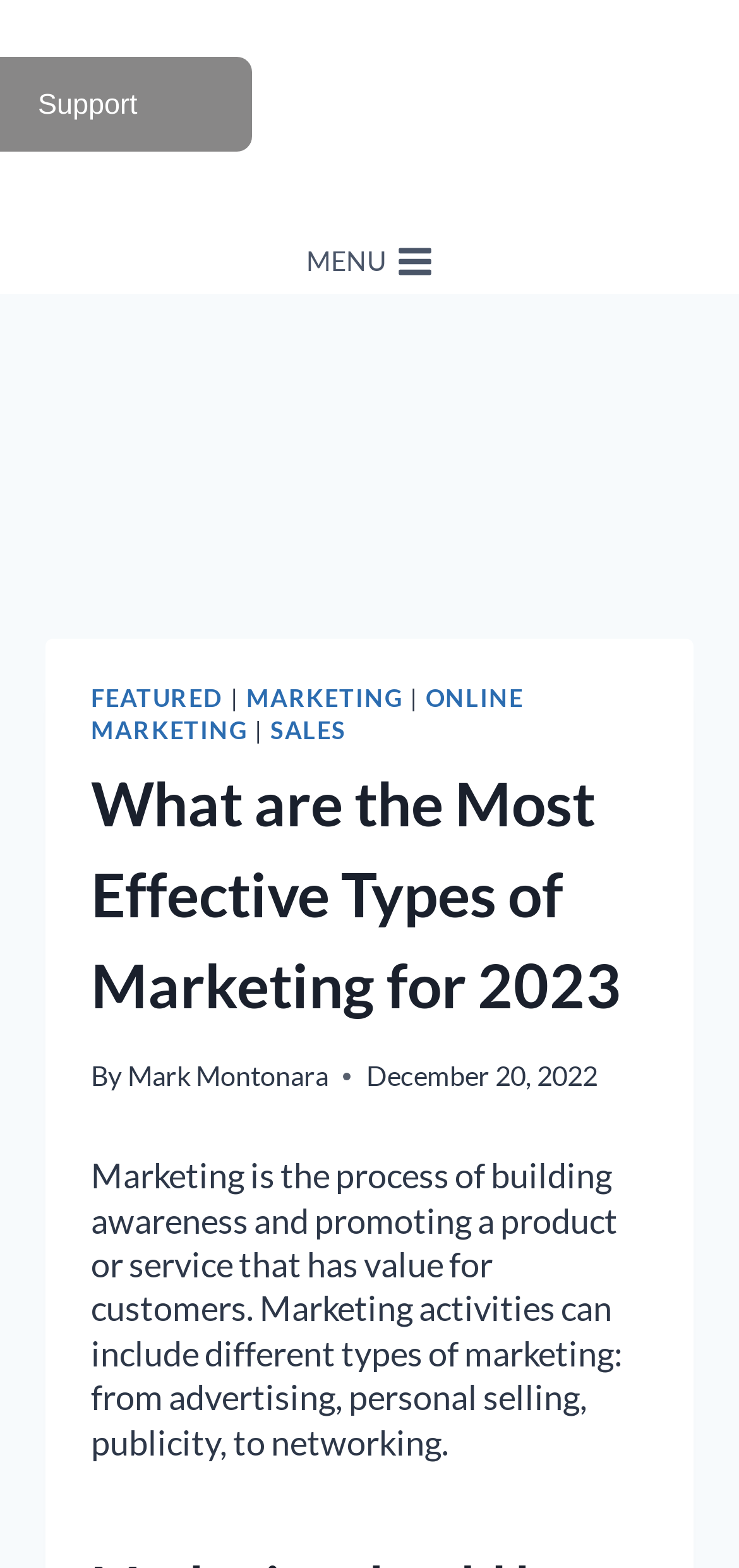Find the bounding box coordinates of the element to click in order to complete this instruction: "Open the menu". The bounding box coordinates must be four float numbers between 0 and 1, denoted as [left, top, right, bottom].

[0.393, 0.146, 0.607, 0.187]